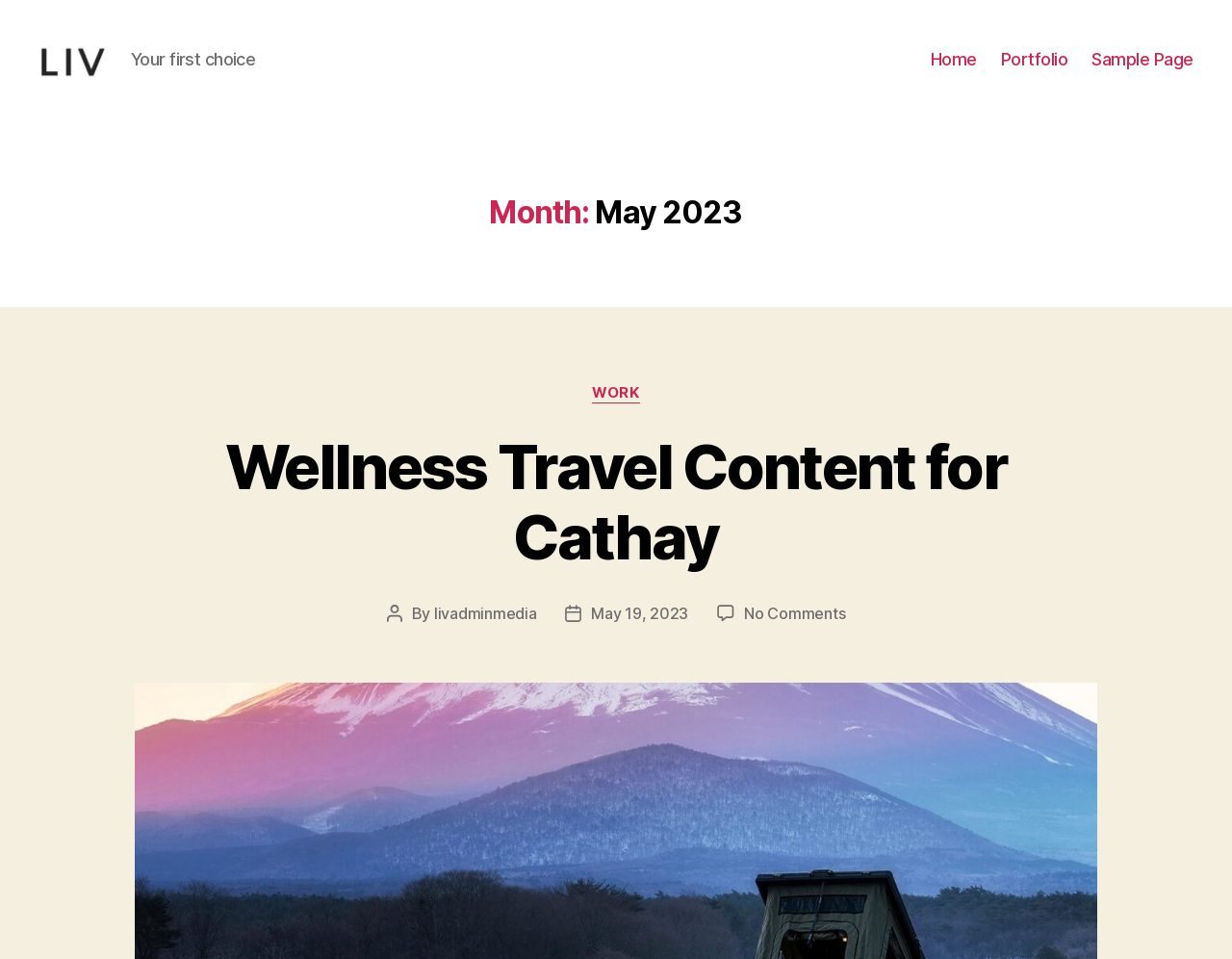What is the current month and year?
By examining the image, provide a one-word or phrase answer.

May 2023